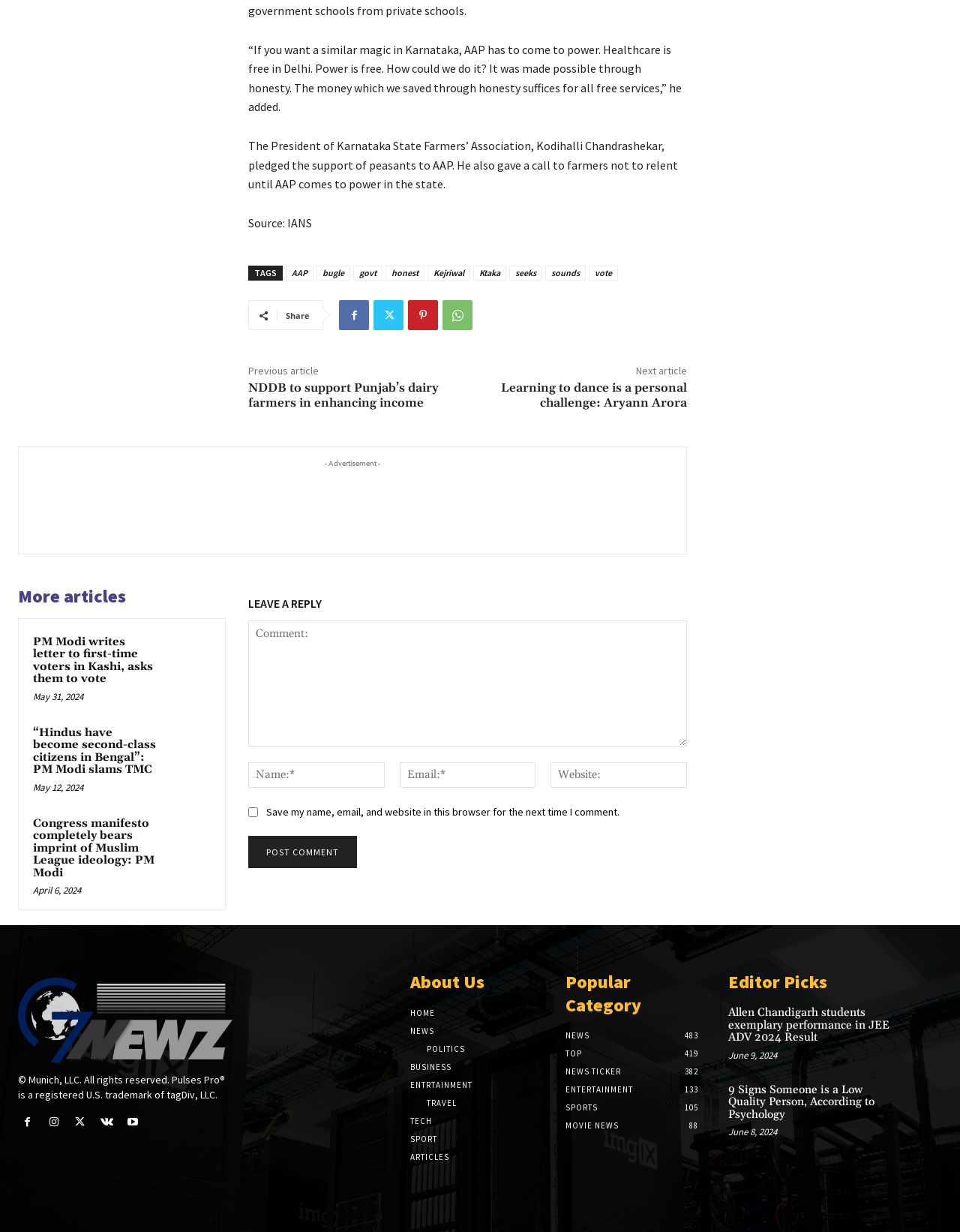What is the topic of the article?
Offer a detailed and full explanation in response to the question.

The topic of the article can be inferred from the content of the article, which mentions AAP and its leader Kejriwal, indicating that the article is about the Aam Aadmi Party.